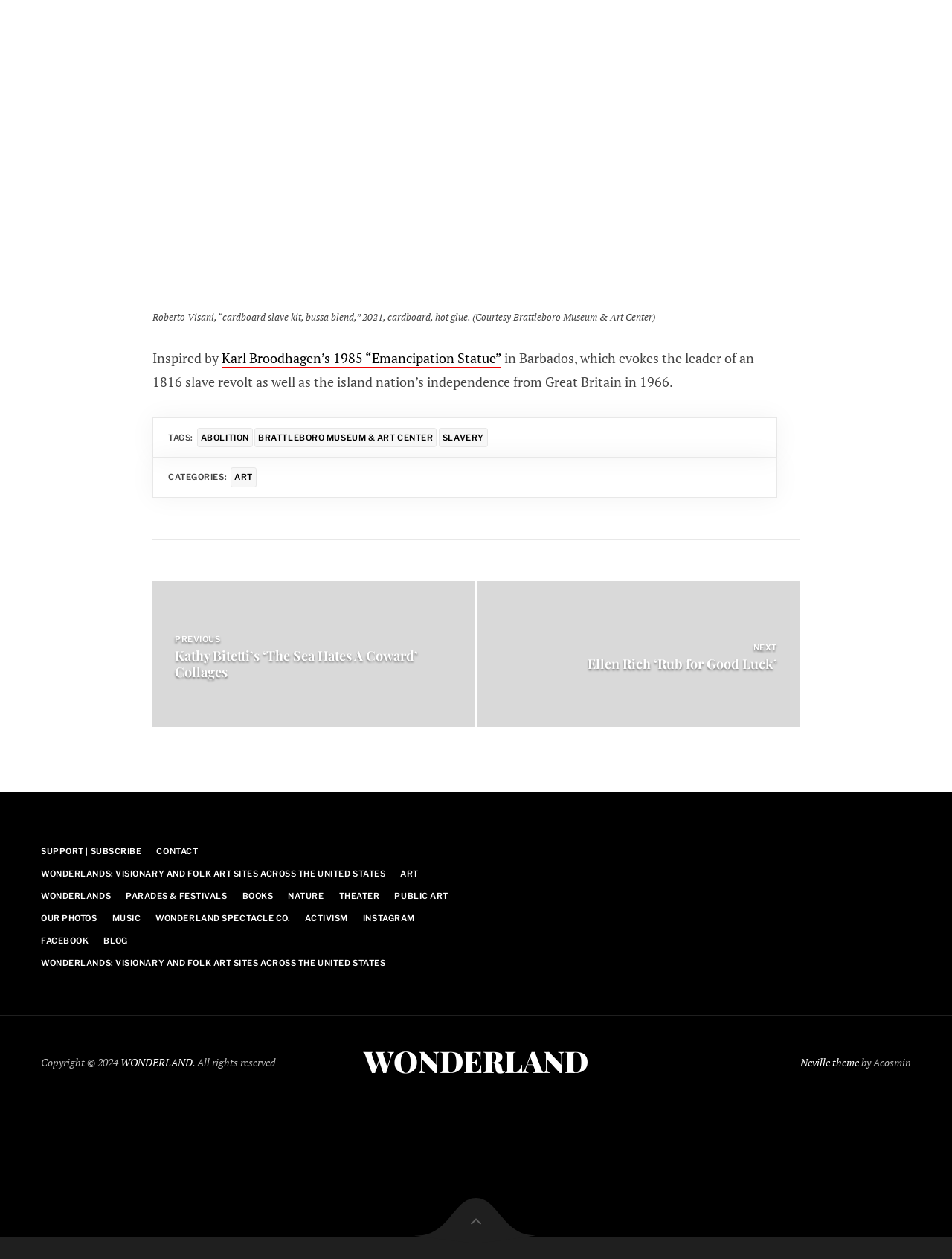Please provide a detailed answer to the question below by examining the image:
What is the name of the museum mentioned in the figcaption?

I found the name of the museum by looking at the figcaption element, which mentions 'Roberto Visani, “cardboard slave kit, bussa blend,” 2021, cardboard, hot glue. (Courtesy Brattleboro Museum & Art Center)'.